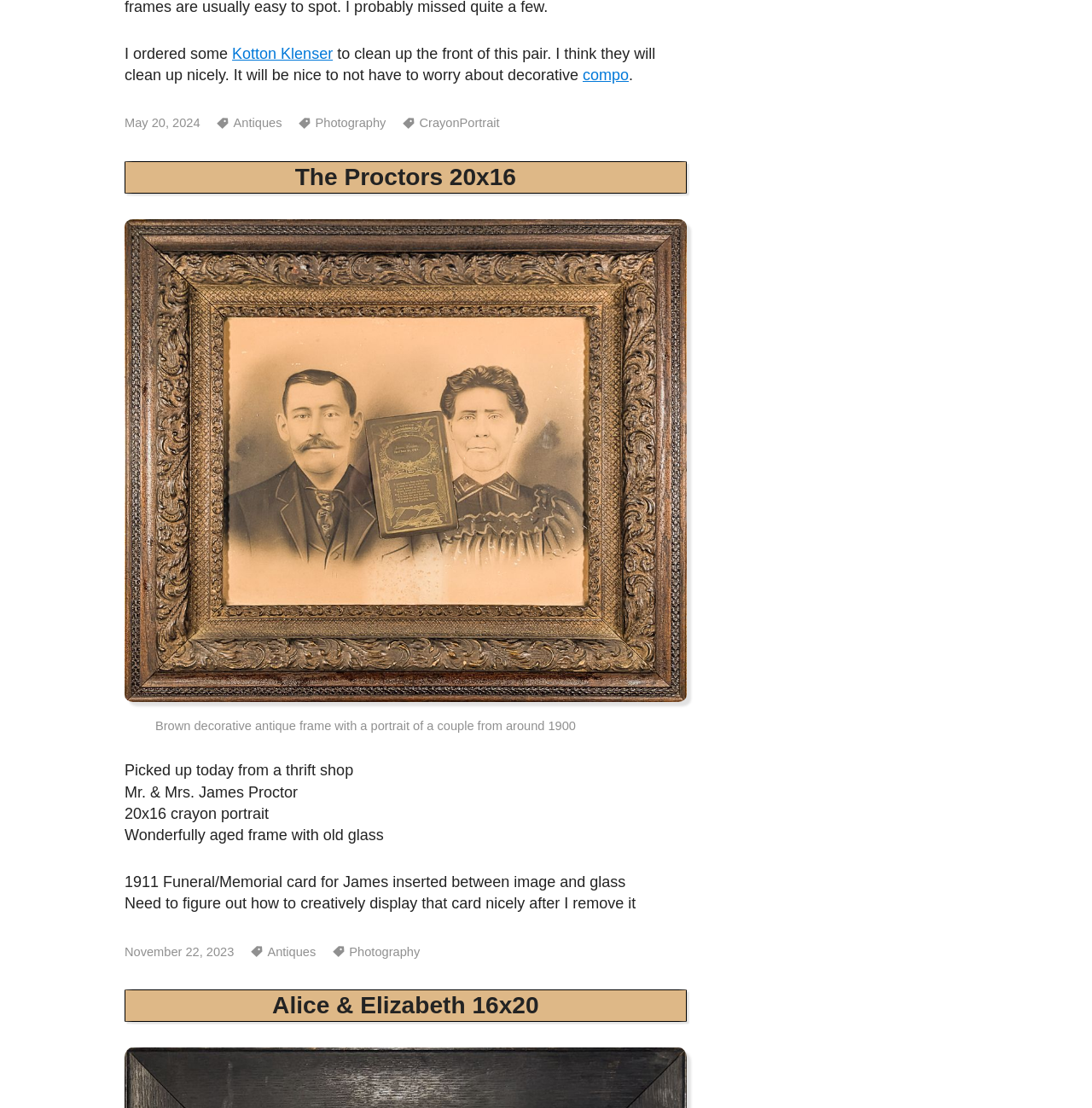Extract the bounding box of the UI element described as: "November 22, 2023".

[0.114, 0.853, 0.214, 0.865]